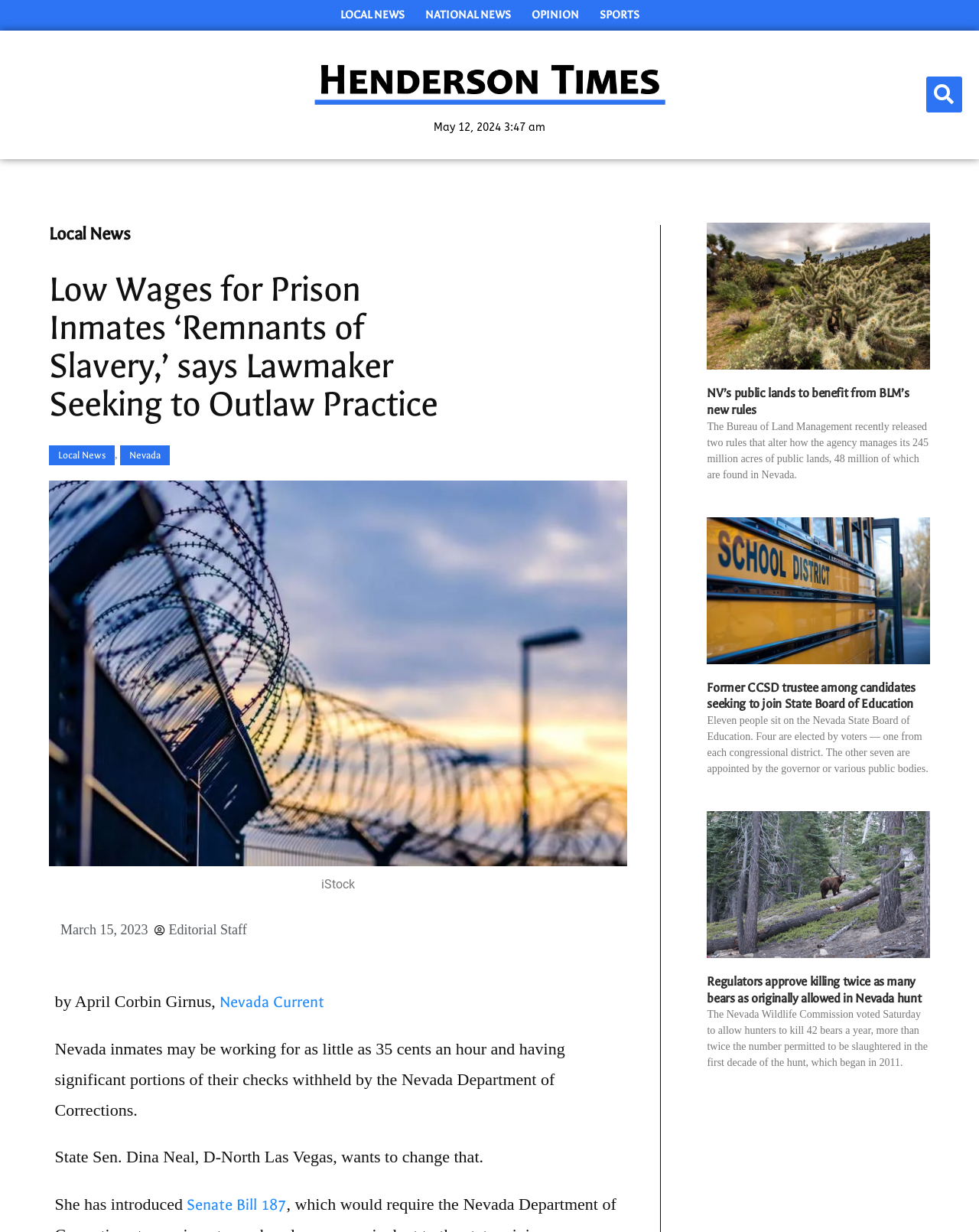How many acres of public lands are found in Nevada?
Based on the image, answer the question with as much detail as possible.

I found the number of acres of public lands in Nevada by looking at the StaticText element with the content '48 million of which are found in Nevada' which is located in the article about the Bureau of Land Management's new rules.